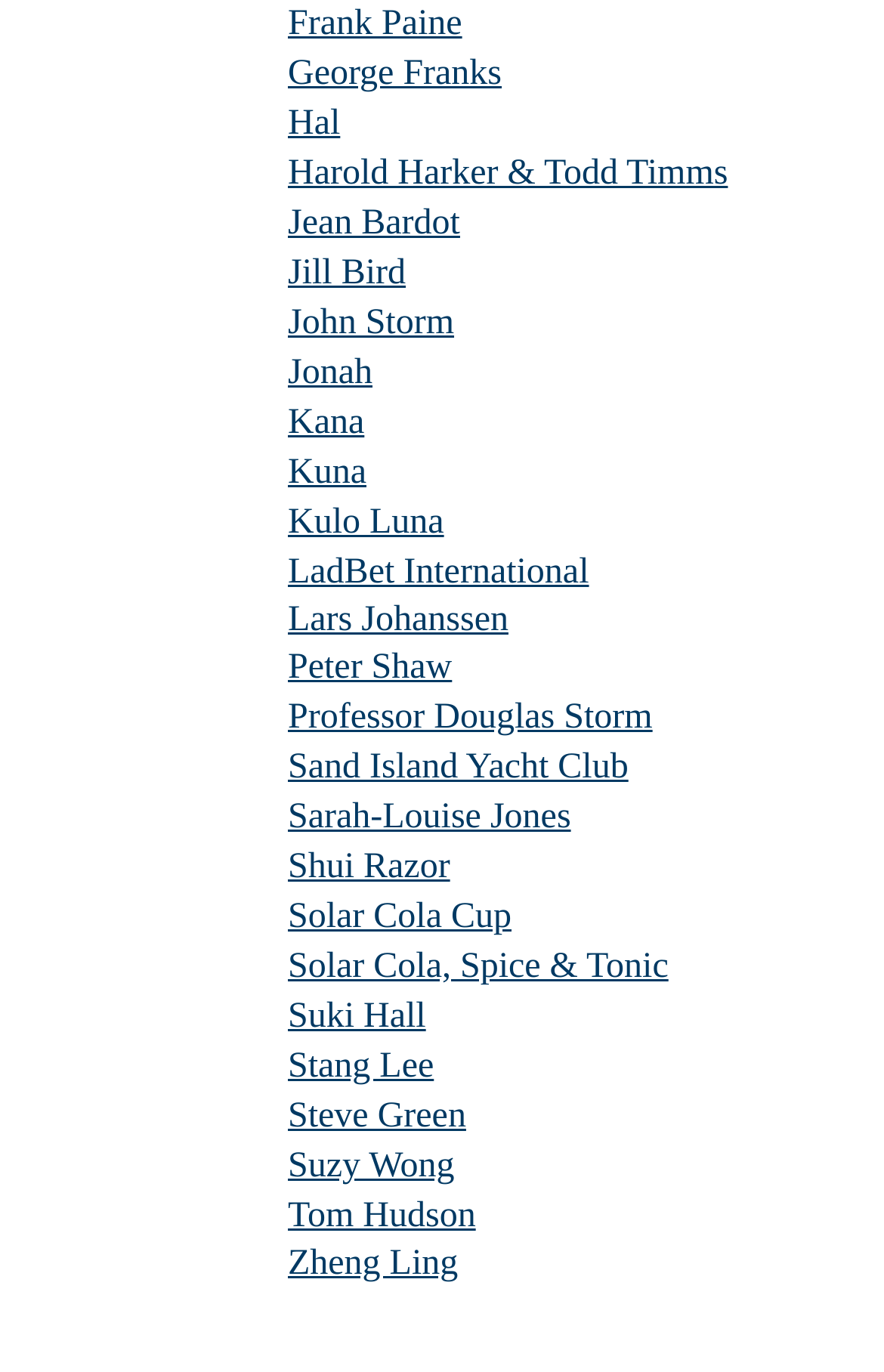Please find the bounding box coordinates of the element that you should click to achieve the following instruction: "check Harold Harker & Todd Timms". The coordinates should be presented as four float numbers between 0 and 1: [left, top, right, bottom].

[0.326, 0.114, 0.823, 0.14]